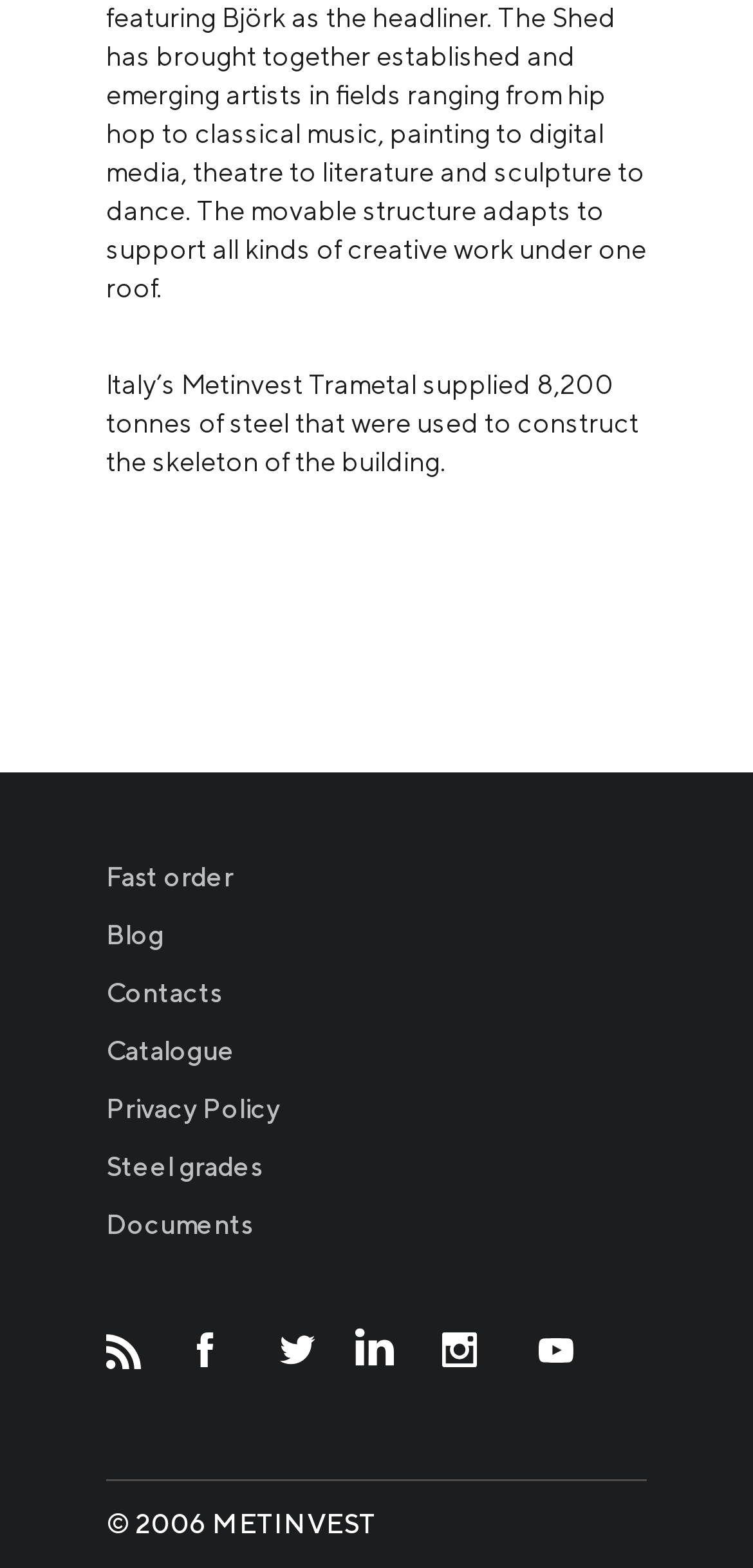Answer this question in one word or a short phrase: What is the year of copyright?

2006